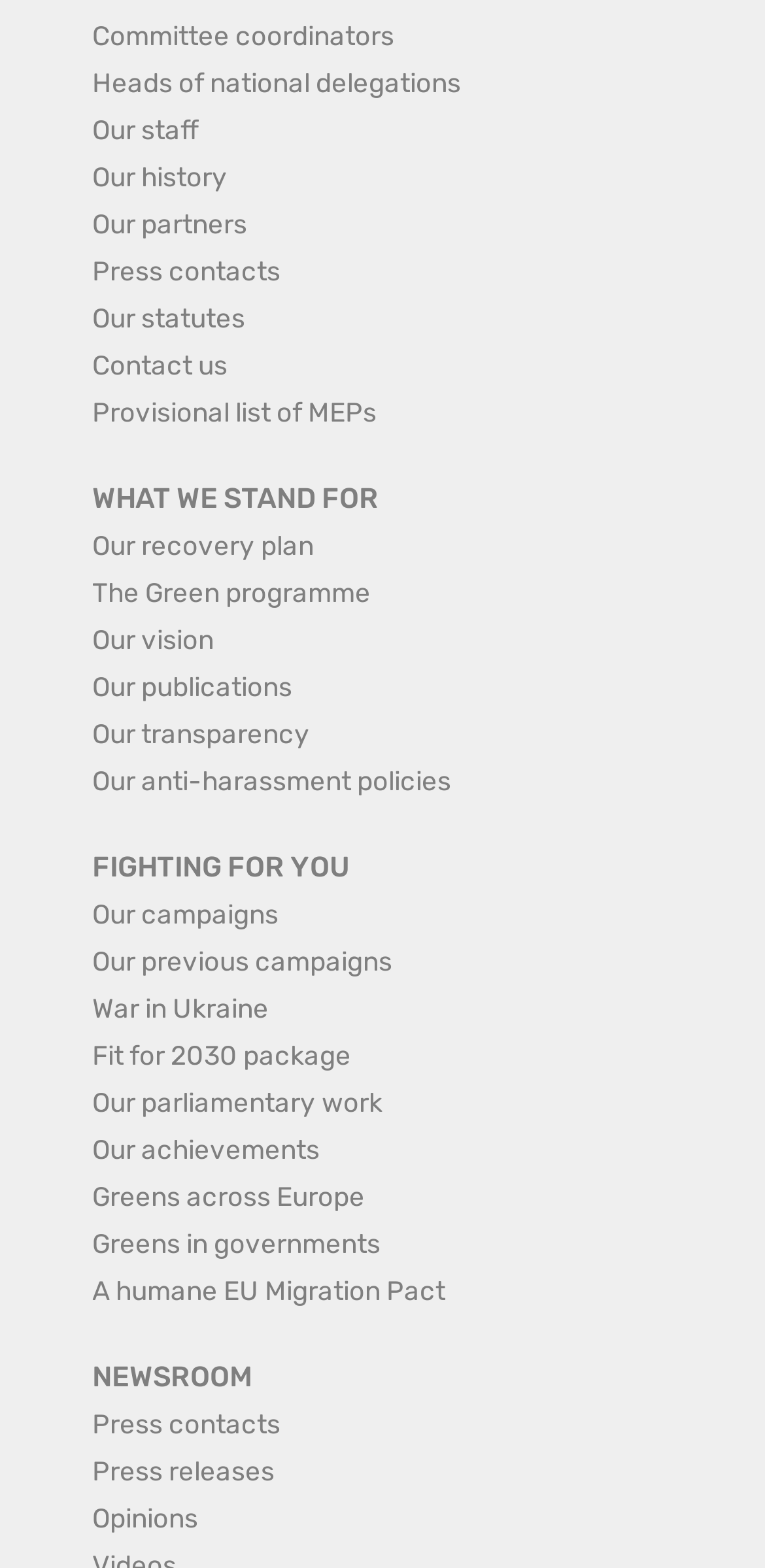Predict the bounding box of the UI element based on this description: "A humane EU Migration Pact".

[0.121, 0.812, 0.582, 0.832]